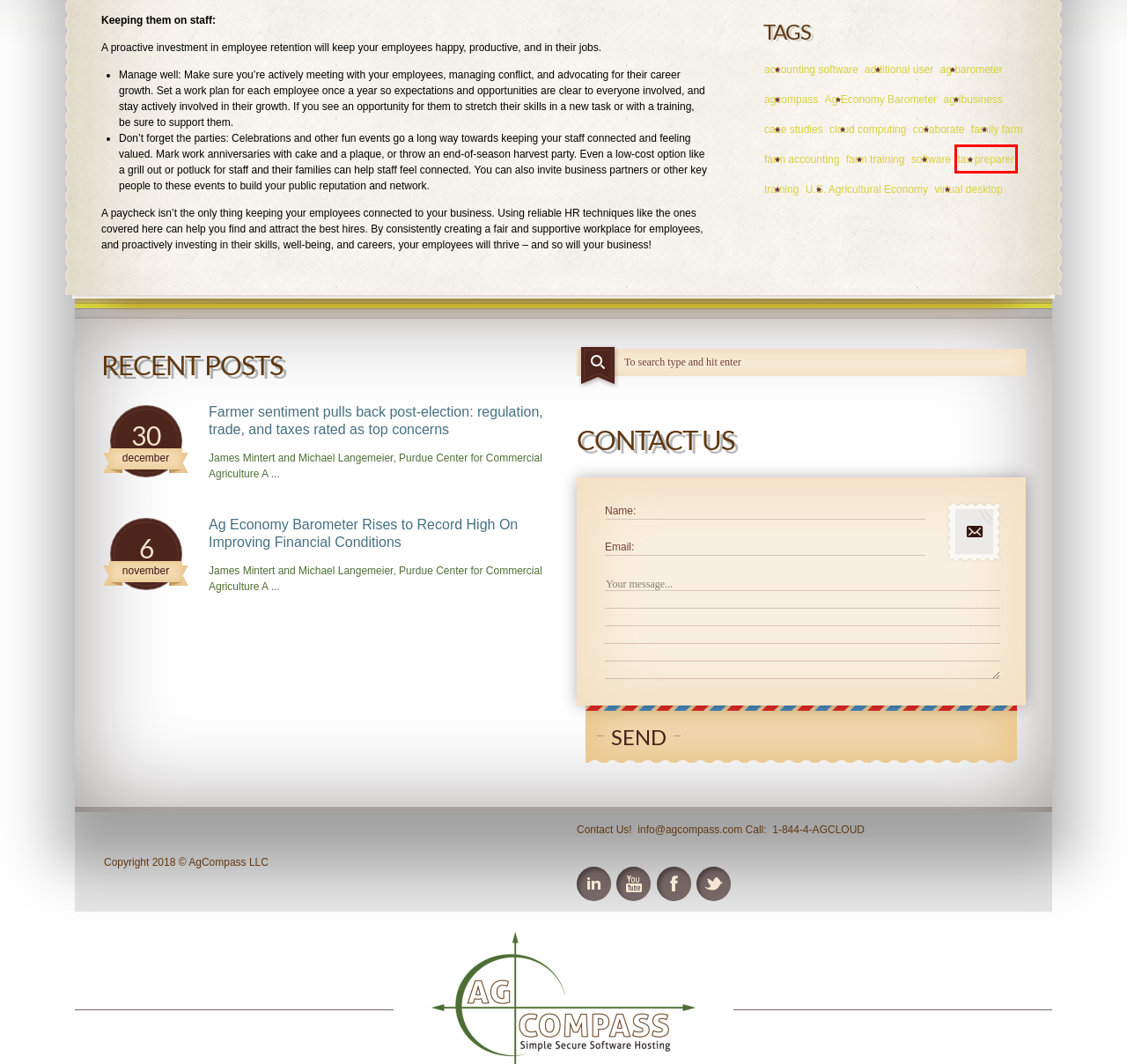You are presented with a screenshot of a webpage containing a red bounding box around a particular UI element. Select the best webpage description that matches the new webpage after clicking the element within the bounding box. Here are the candidates:
A. Ag Economy Barometer Archives - AgCompass
B. accounting software Archives - AgCompass
C. virtual desktop Archives - AgCompass
D. software Archives - AgCompass
E. agcompass Archives - AgCompass
F. tax preparer Archives - AgCompass
G. ag barometer Archives - AgCompass
H. collaborate Archives - AgCompass

F